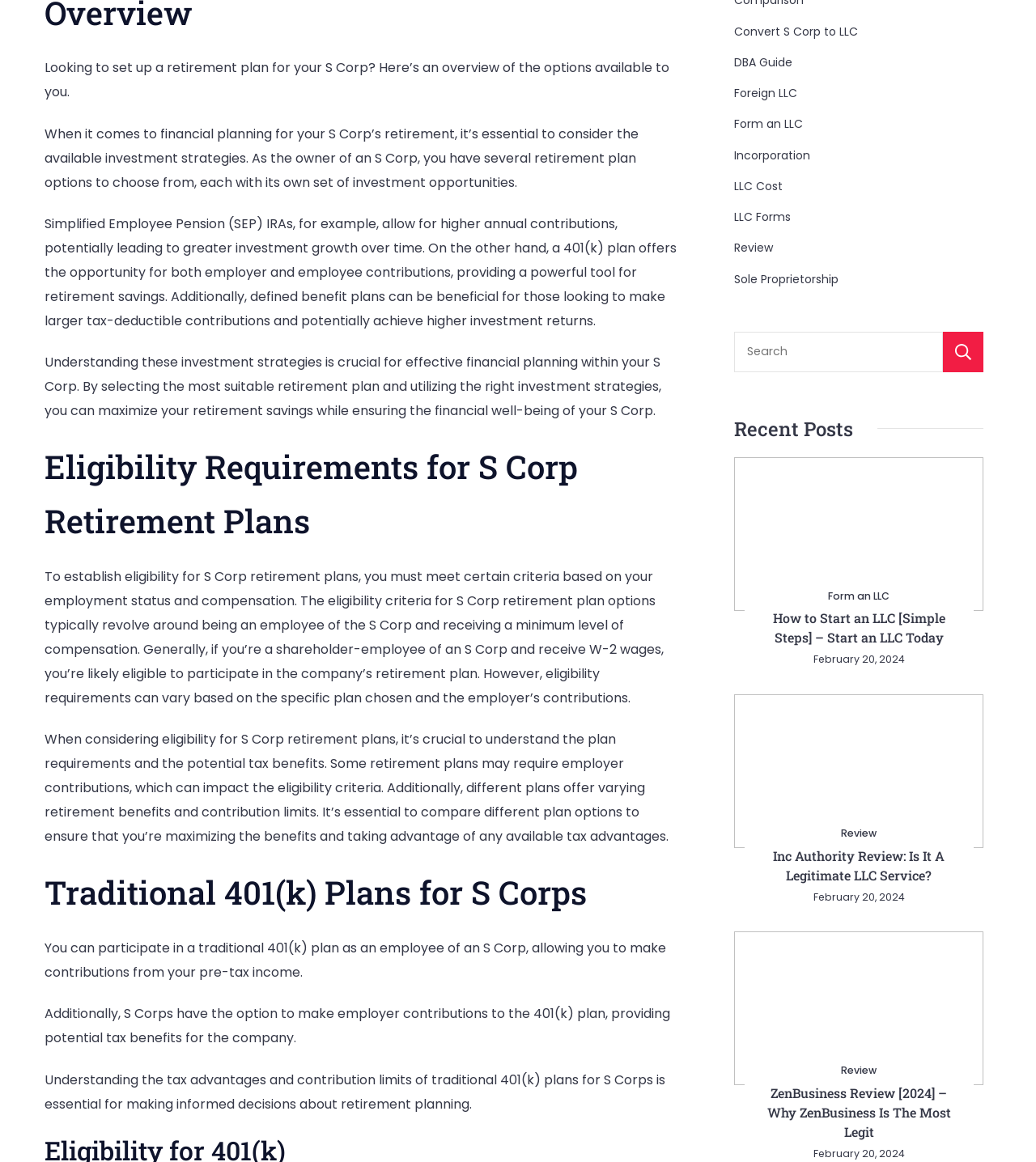Highlight the bounding box coordinates of the region I should click on to meet the following instruction: "Read 'How to Start an LLC [Simple Steps] – Start an LLC Today'".

[0.73, 0.524, 0.928, 0.557]